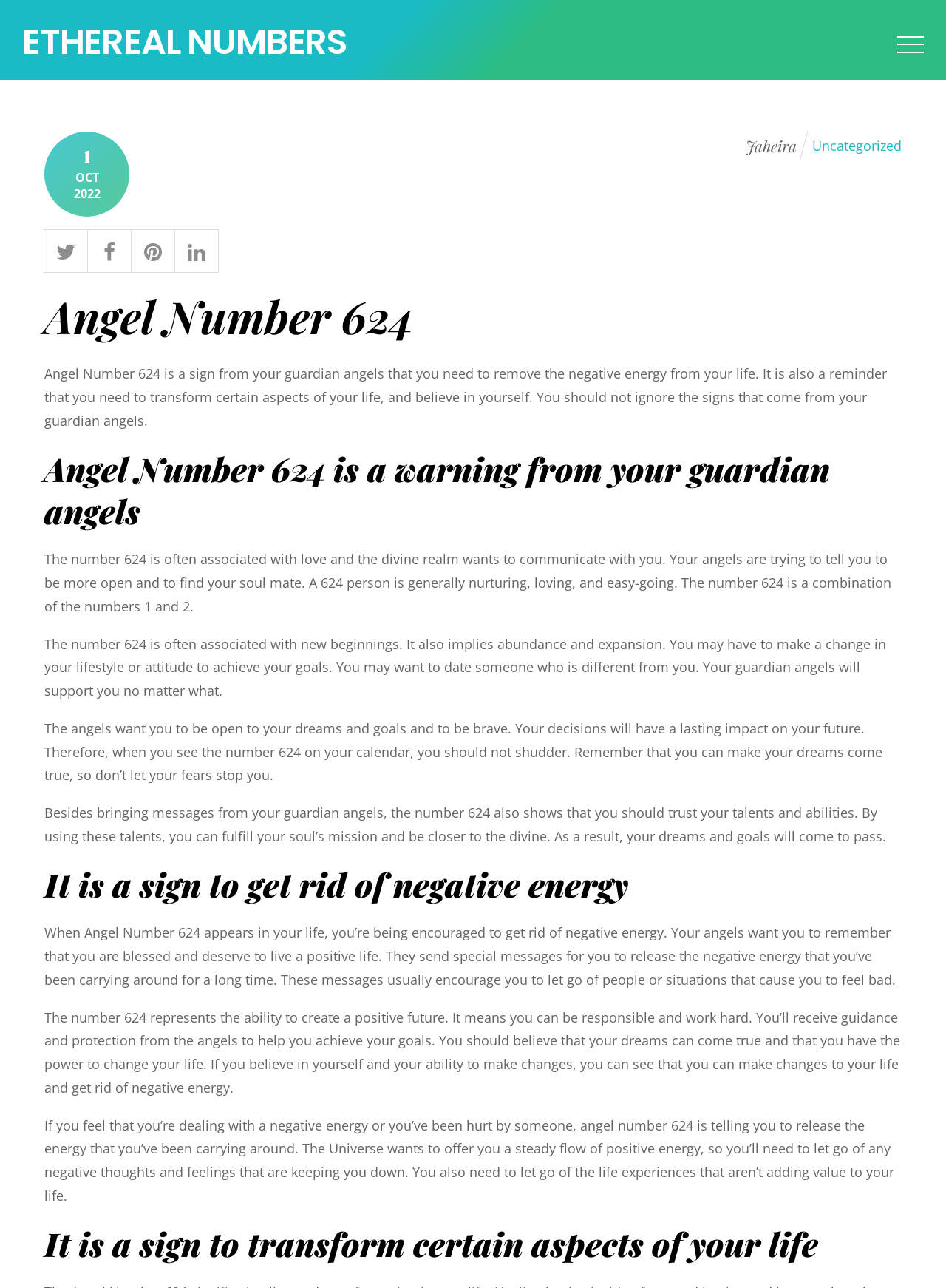Could you find the bounding box coordinates of the clickable area to complete this instruction: "Explore the category Uncategorized"?

[0.859, 0.106, 0.953, 0.12]